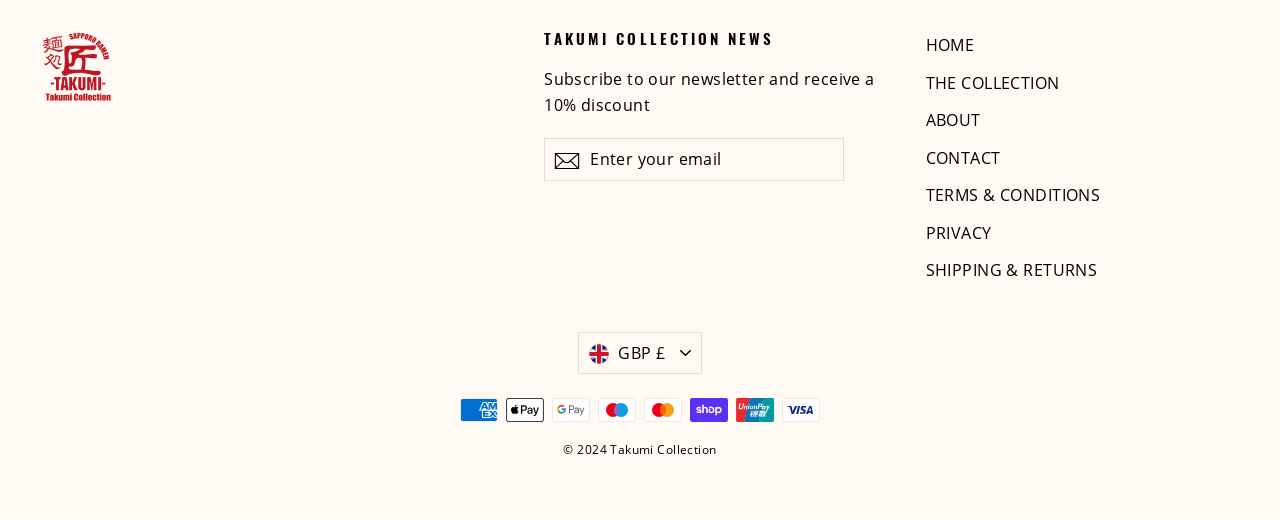What is the purpose of the textbox?
Based on the image content, provide your answer in one word or a short phrase.

Enter email